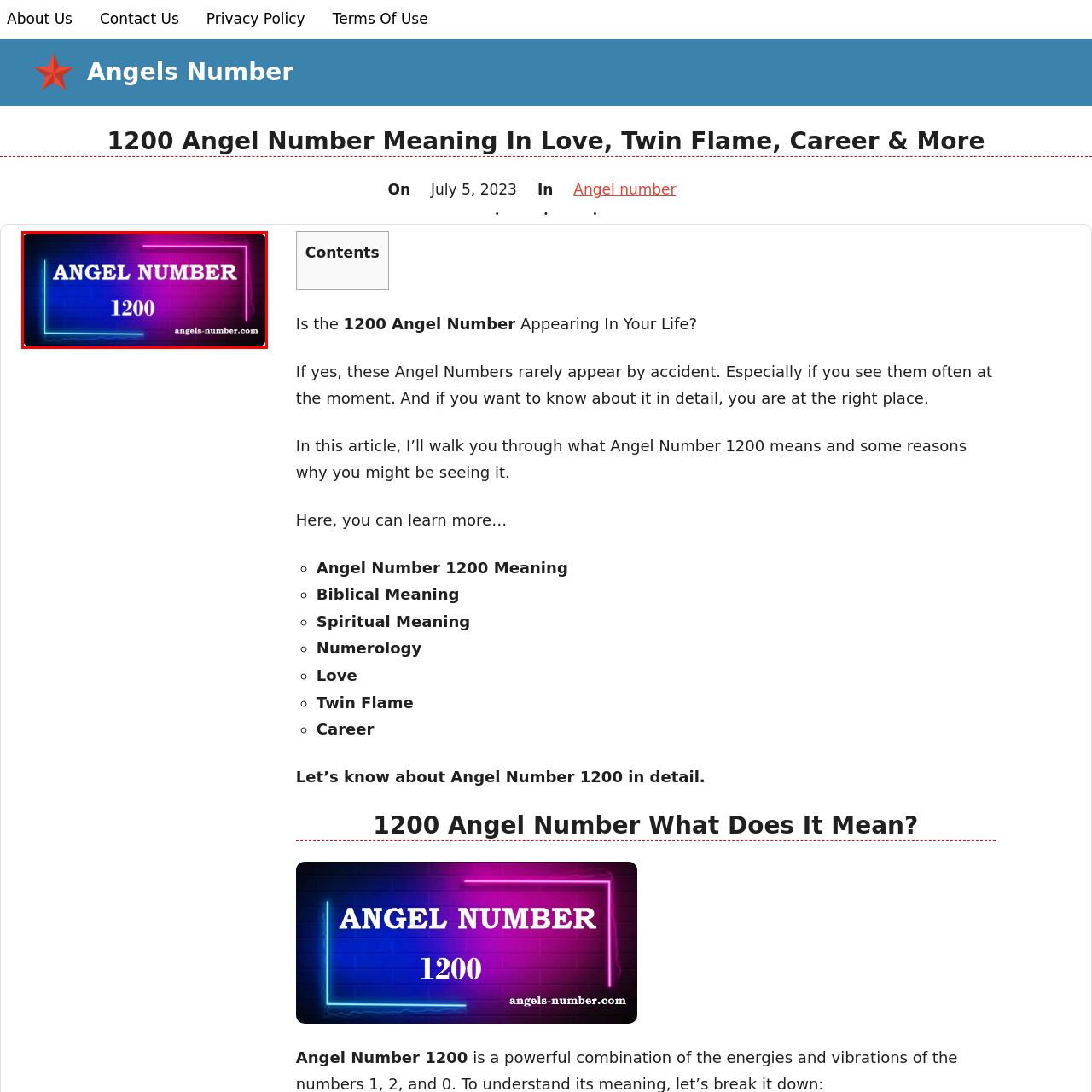Analyze the image highlighted by the red bounding box and give a one-word or phrase answer to the query: What is the primary purpose of the image?

Introduction to angel number 1200